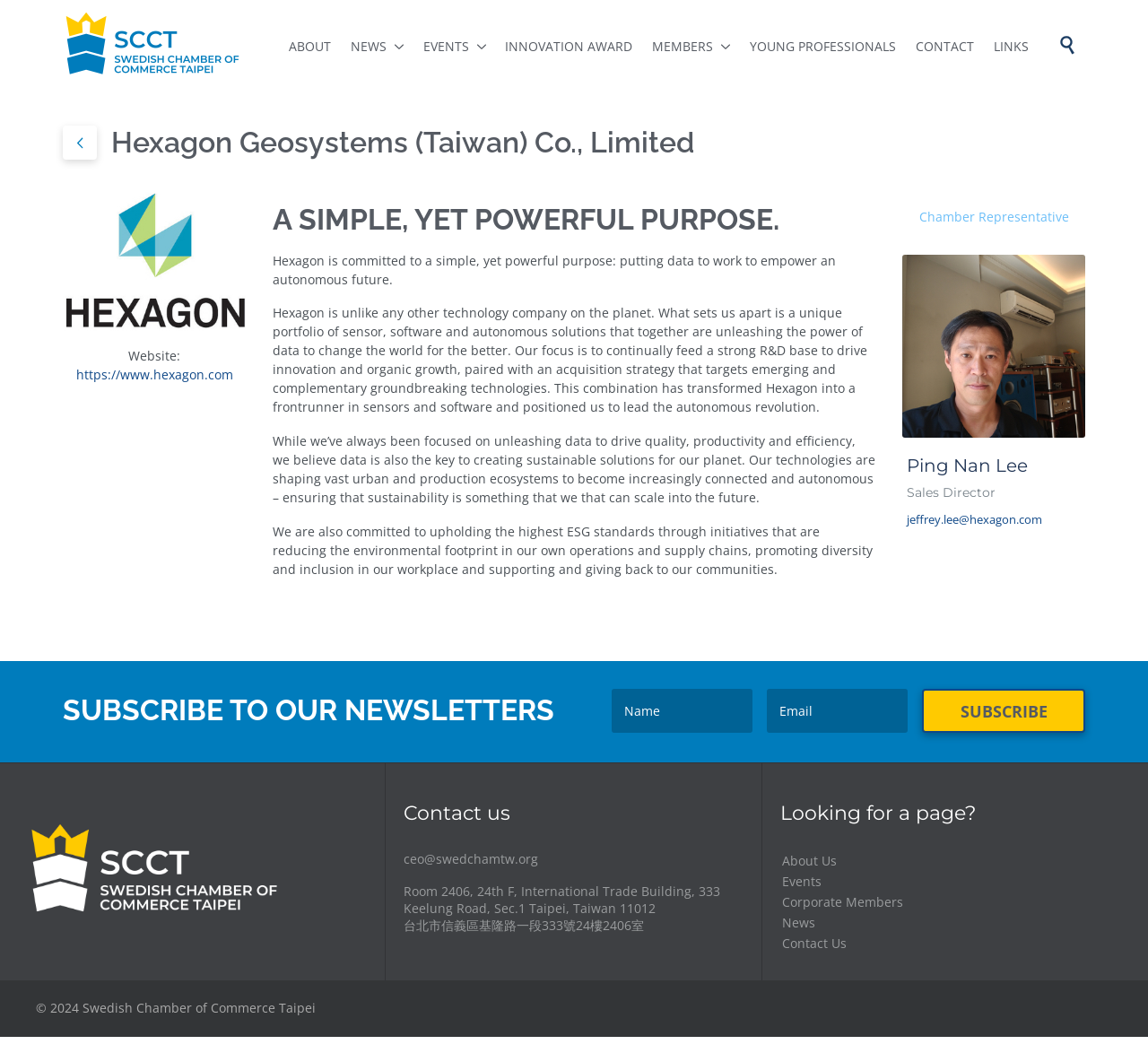What is the address of the Swedish Chamber of Commerce Taipei?
Answer with a single word or short phrase according to what you see in the image.

333 Keelung Road, Sec.1 Taipei, Taiwan 11012